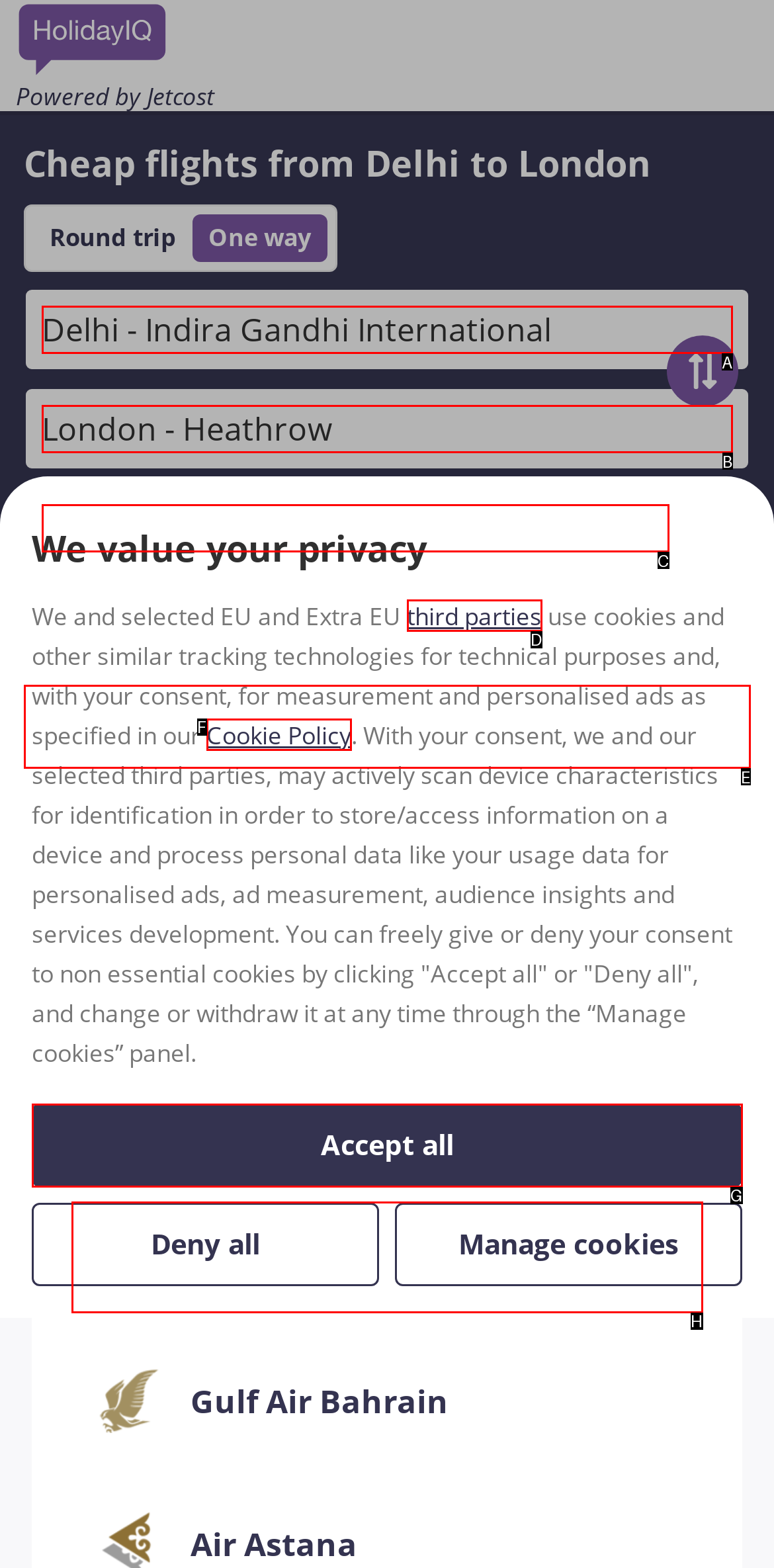Match the description to the correct option: Etihad
Provide the letter of the matching option directly.

H